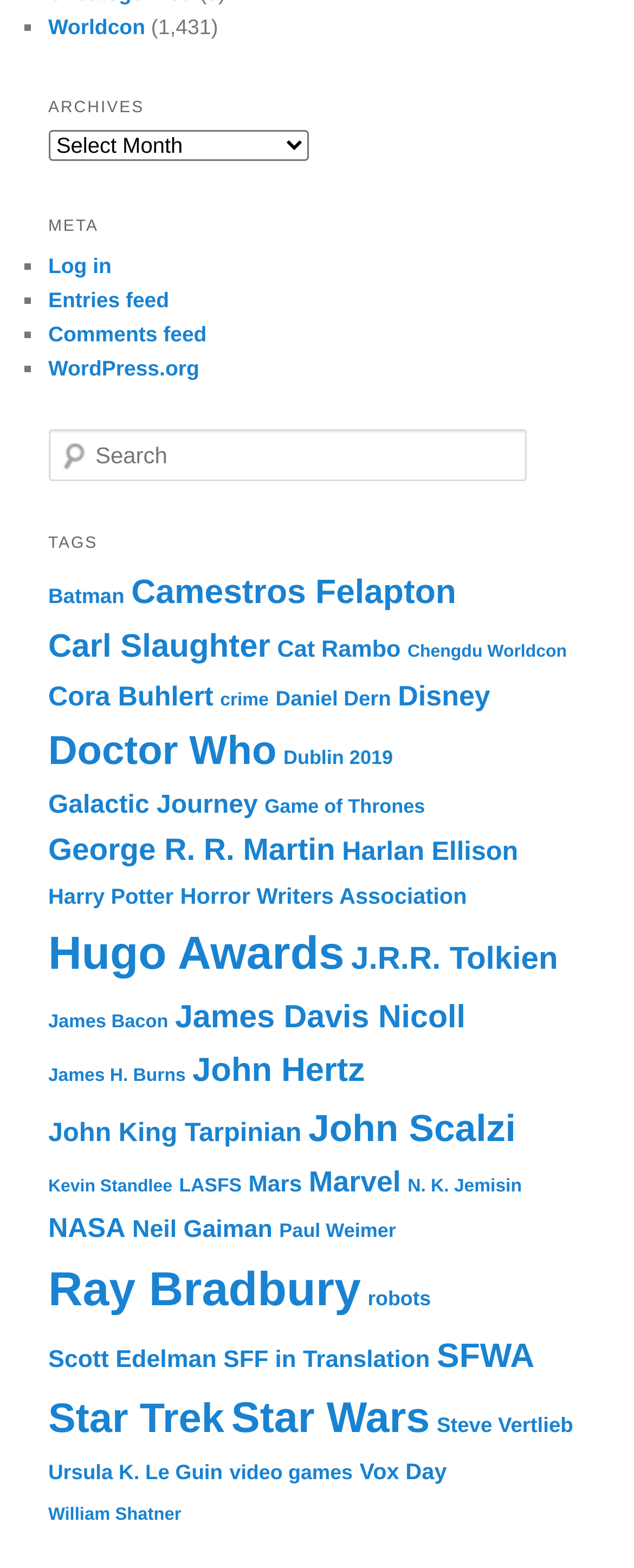Locate the bounding box coordinates of the clickable area needed to fulfill the instruction: "Go to the WordPress.org website".

[0.076, 0.227, 0.314, 0.243]